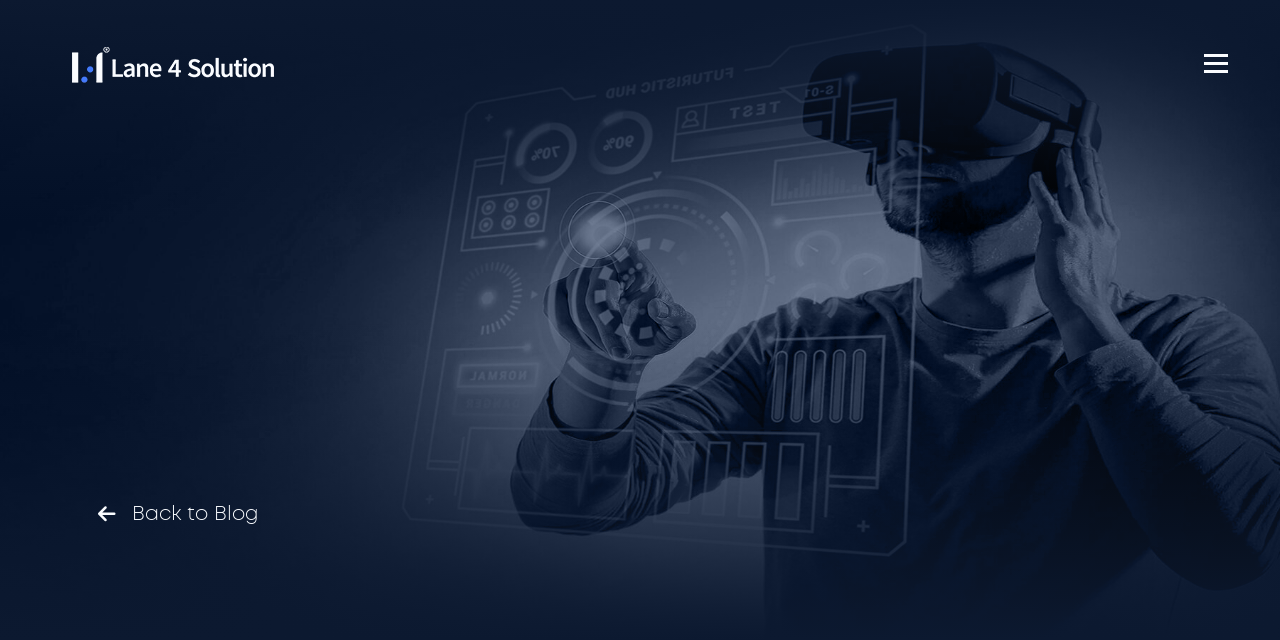Using the elements shown in the image, answer the question comprehensively: What is the purpose of the navigational link?

The navigational link positioned at the bottom left of the image is intended to allow viewers to return to the blog, which reinforces the digital context of the scene and provides a way to navigate back to the blog.